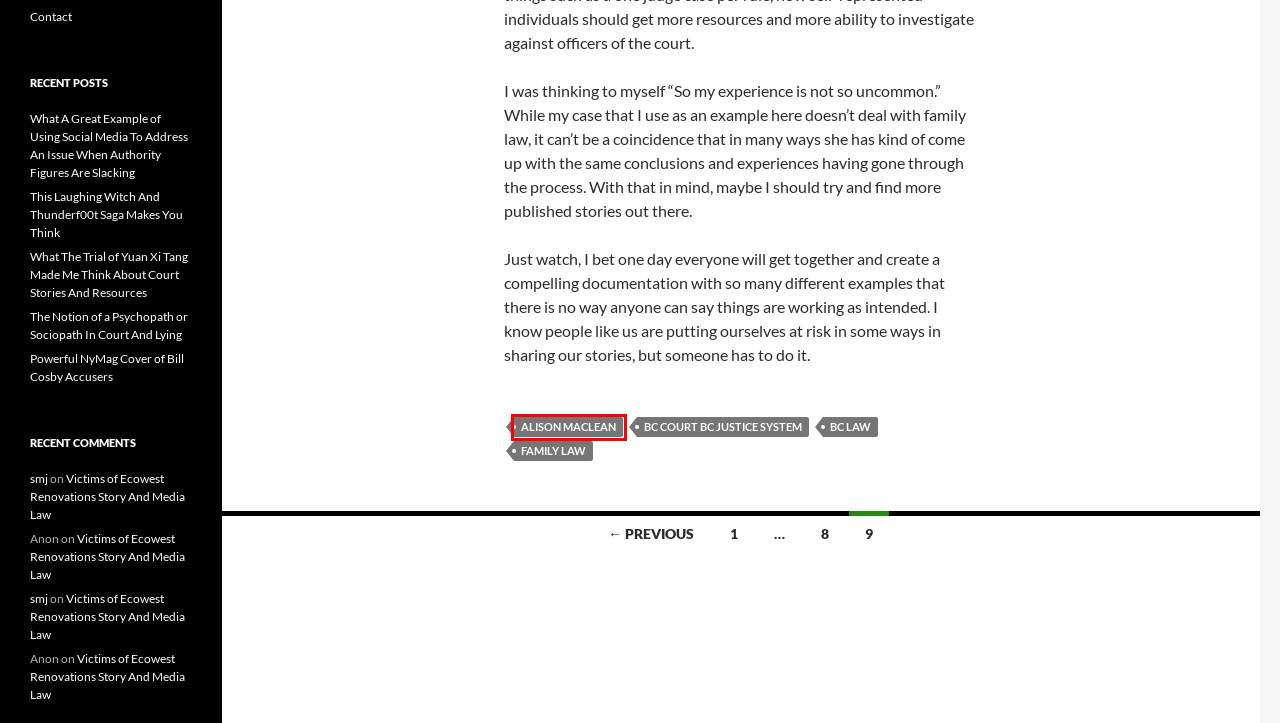Look at the screenshot of the webpage and find the element within the red bounding box. Choose the webpage description that best fits the new webpage that will appear after clicking the element. Here are the candidates:
A. The Notion of a Psychopath or Sociopath In Court And Lying
B. What The Trial of Yuan Xi Tang Made Me Think About Court Stories And Resources
C. bcjustice, Author at Social Media Justice
D. family law
E. alison macLean
F. What A Great Example of Using Social Media To Address An Issue When Authority Figures Are Slacking
G. bc law
H. bc court bc justice system

E